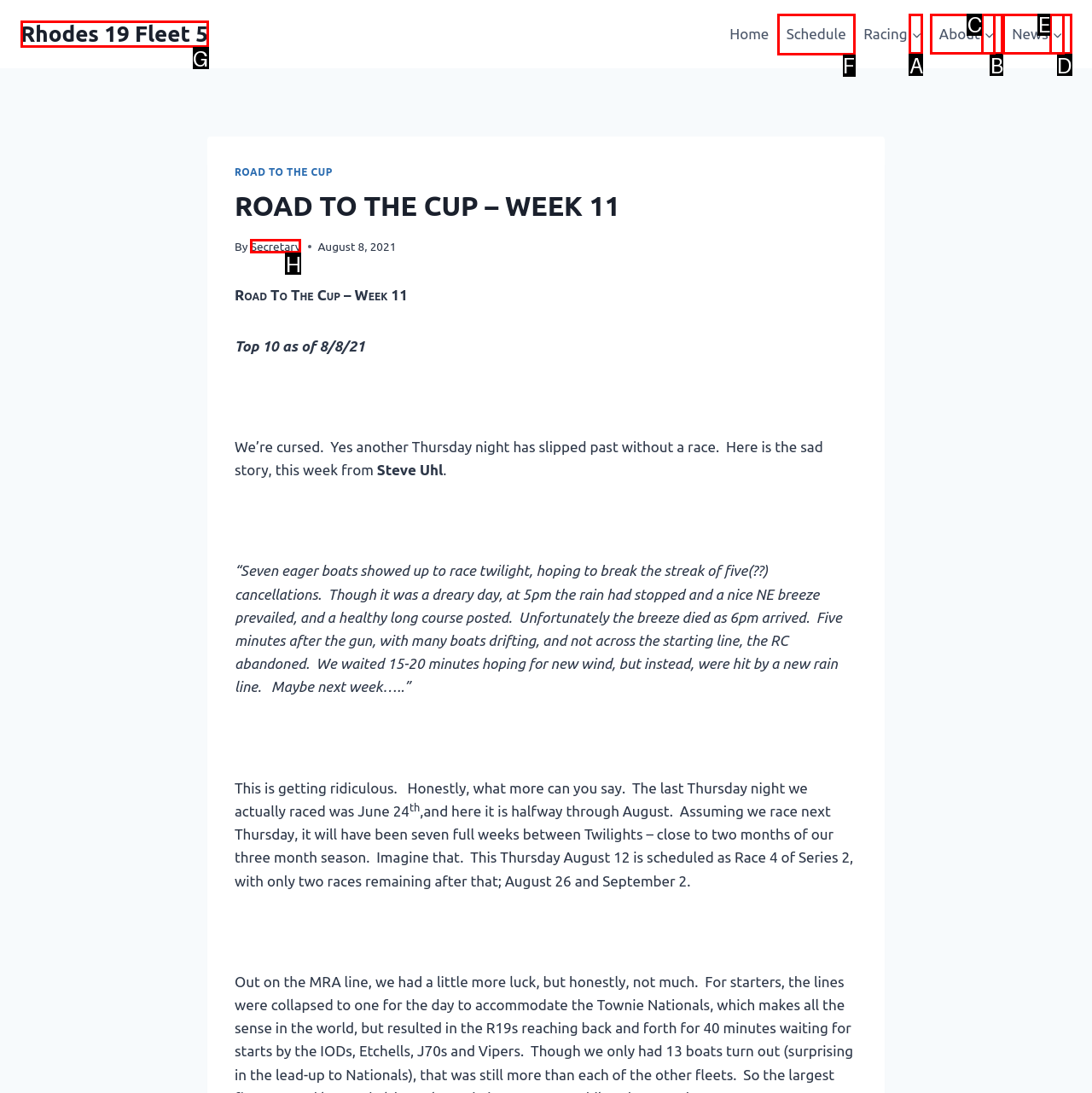Identify the letter of the UI element I need to click to carry out the following instruction: Click on the Schedule link

F